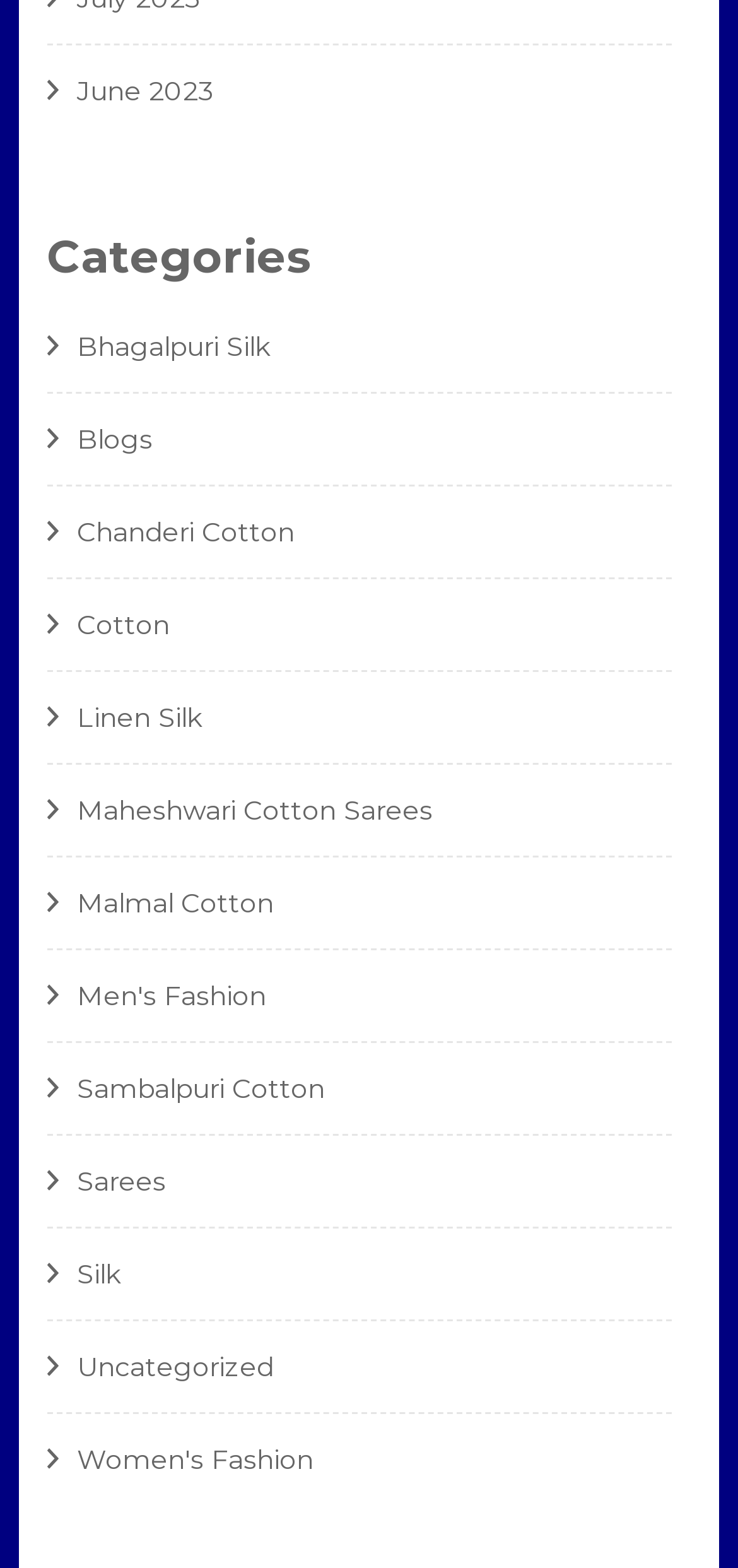Examine the screenshot and answer the question in as much detail as possible: Are there more categories for women's clothing than men's clothing?

I compared the number of links related to women's clothing (e.g. 'Sarees', 'Women's Fashion') to the number of links related to men's clothing (e.g. 'Men's Fashion'). There are more categories for women's clothing than men's clothing.